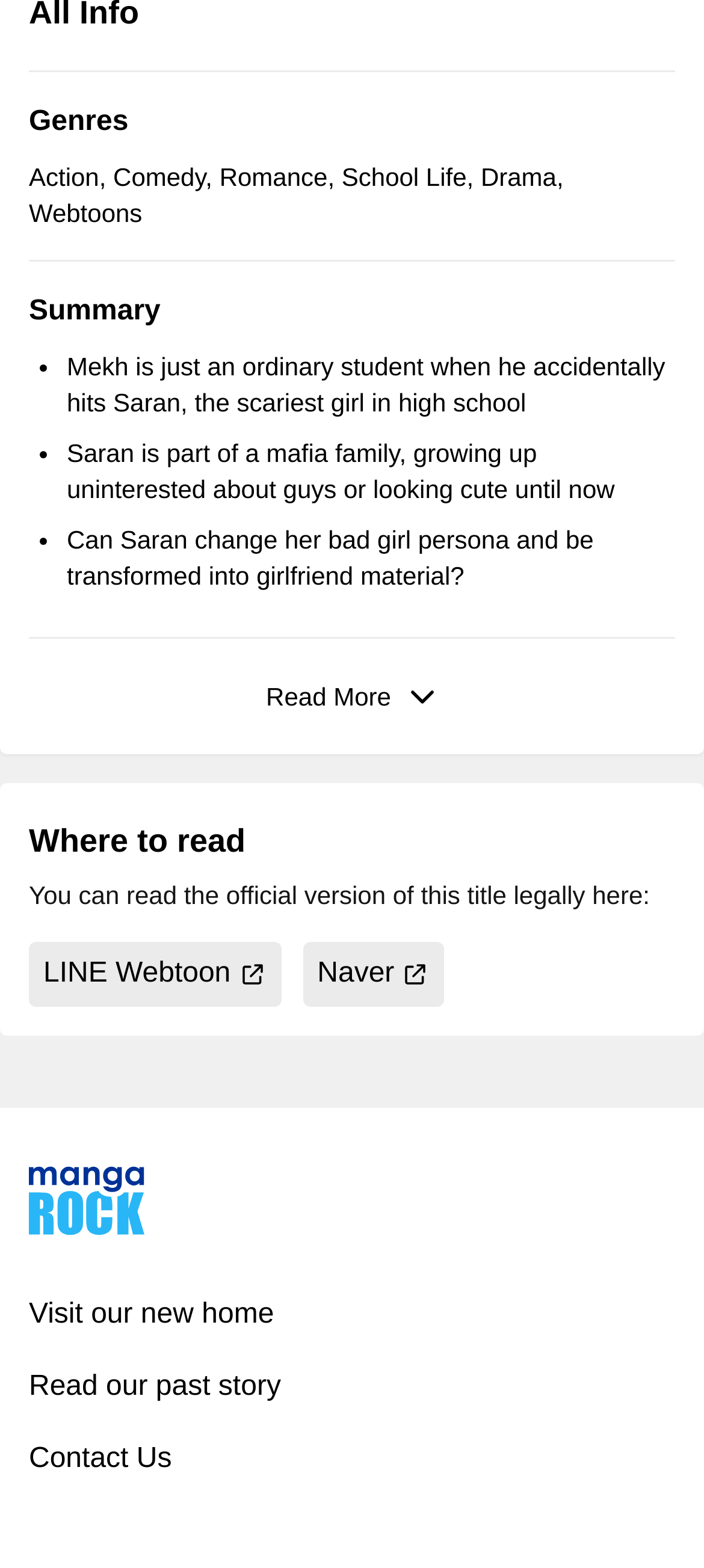What are the genres of the webtoon?
Give a thorough and detailed response to the question.

I found the answer by looking at the StaticText element with the text 'Genres' and its adjacent StaticText element with the text 'Action, Comedy, Romance, School Life, Drama, Webtoons'.